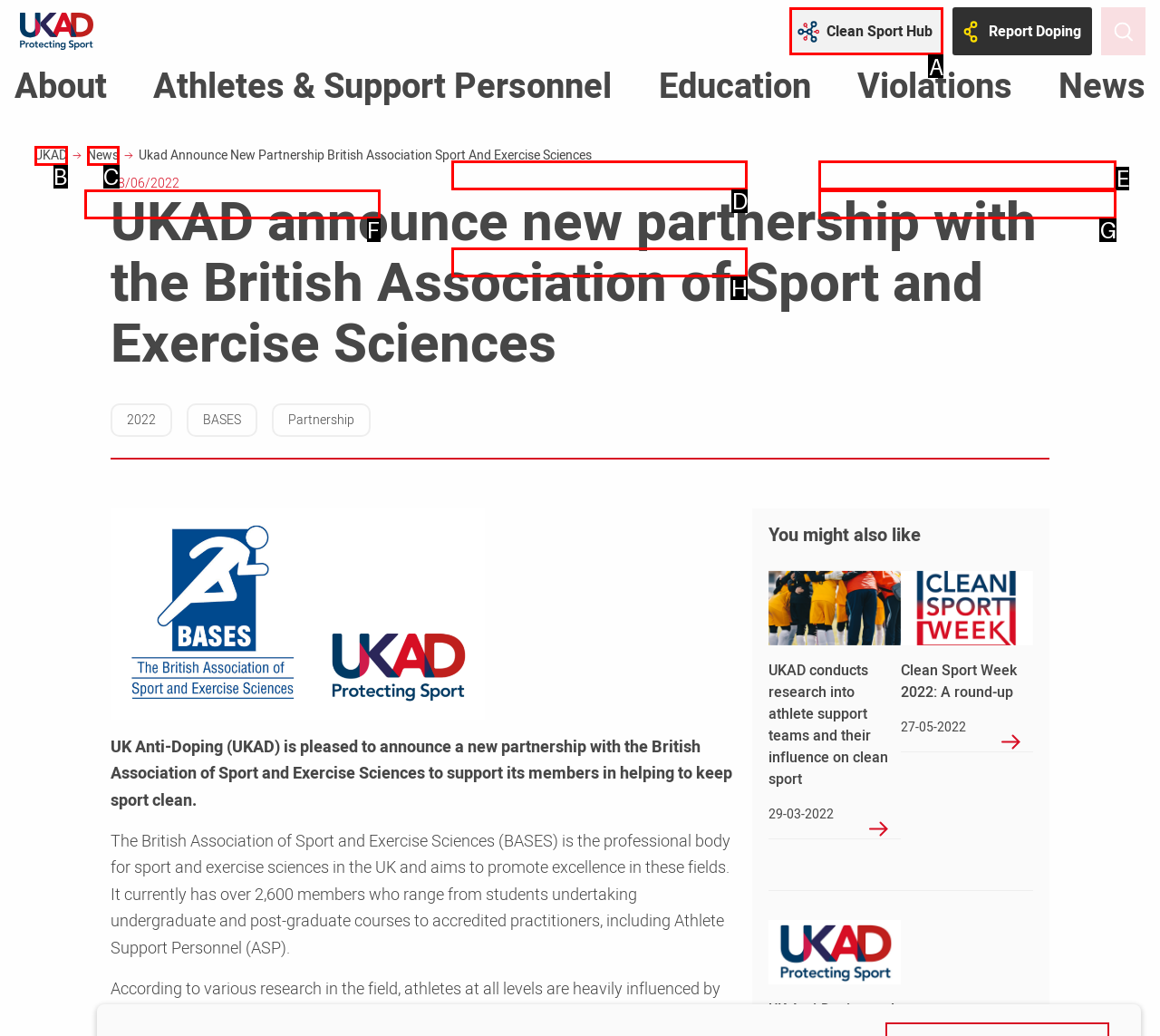Identify the correct option to click in order to complete this task: Click the Clean Sport Hub link
Answer with the letter of the chosen option directly.

A